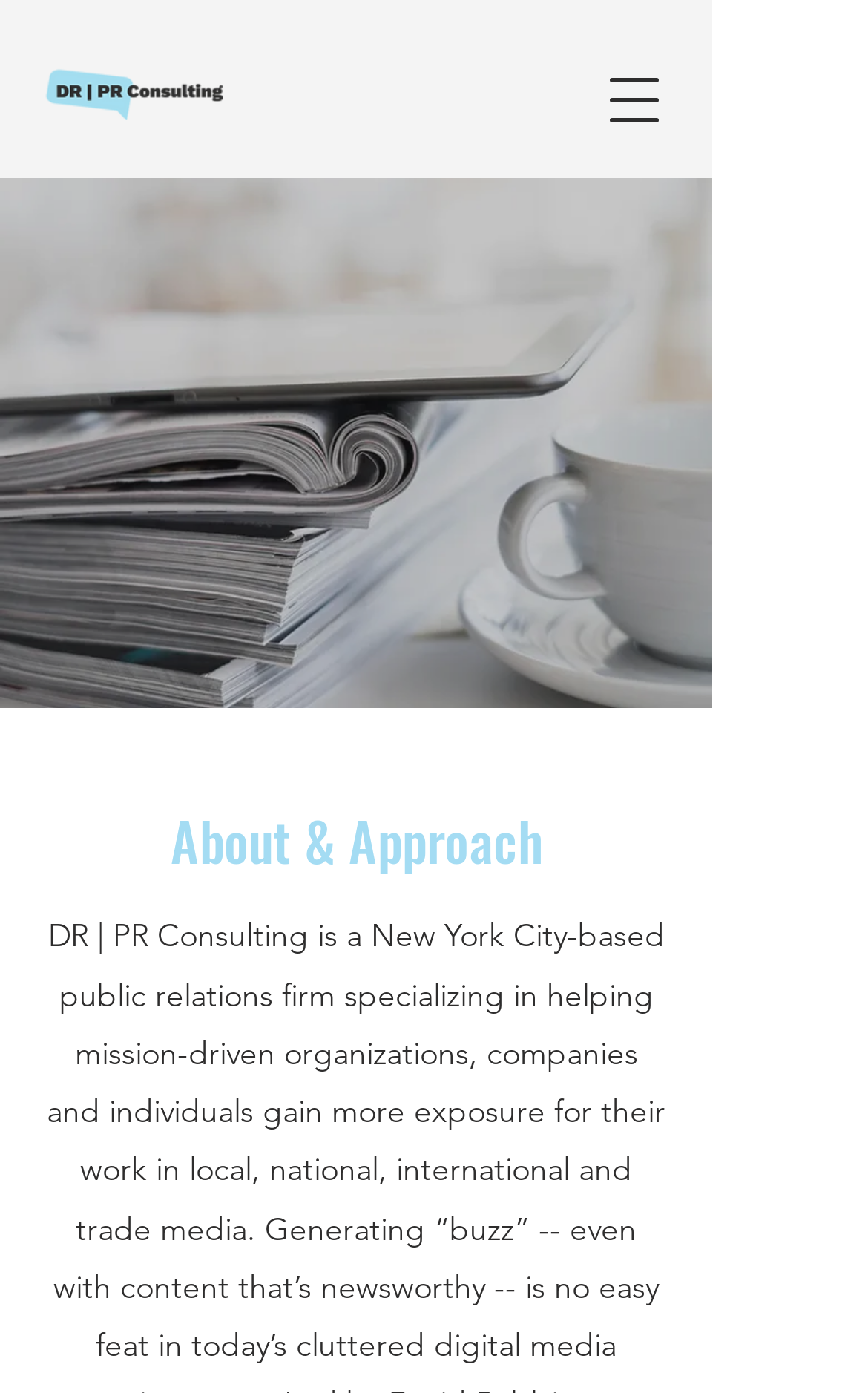What is the headline of the webpage?

About & Approach